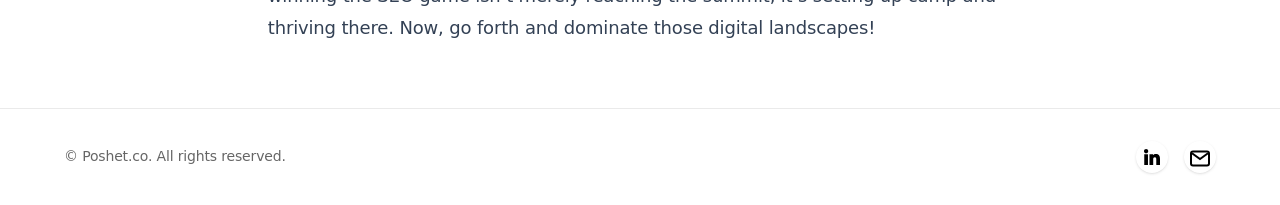Provide a one-word or brief phrase answer to the question:
How many social media links are there?

2